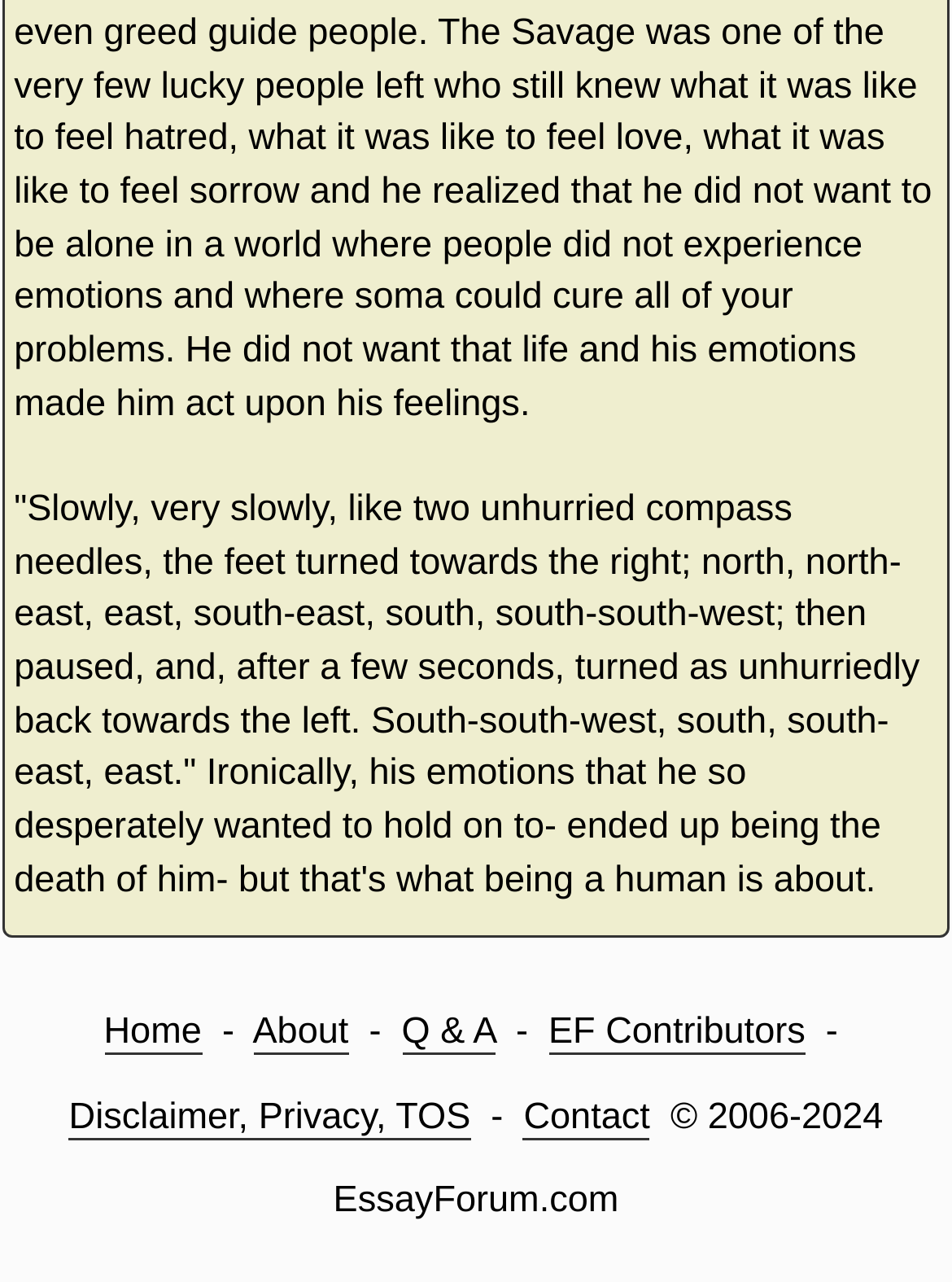What is the last link in the top navigation bar?
Please provide a single word or phrase as your answer based on the image.

Disclaimer, Privacy, TOS